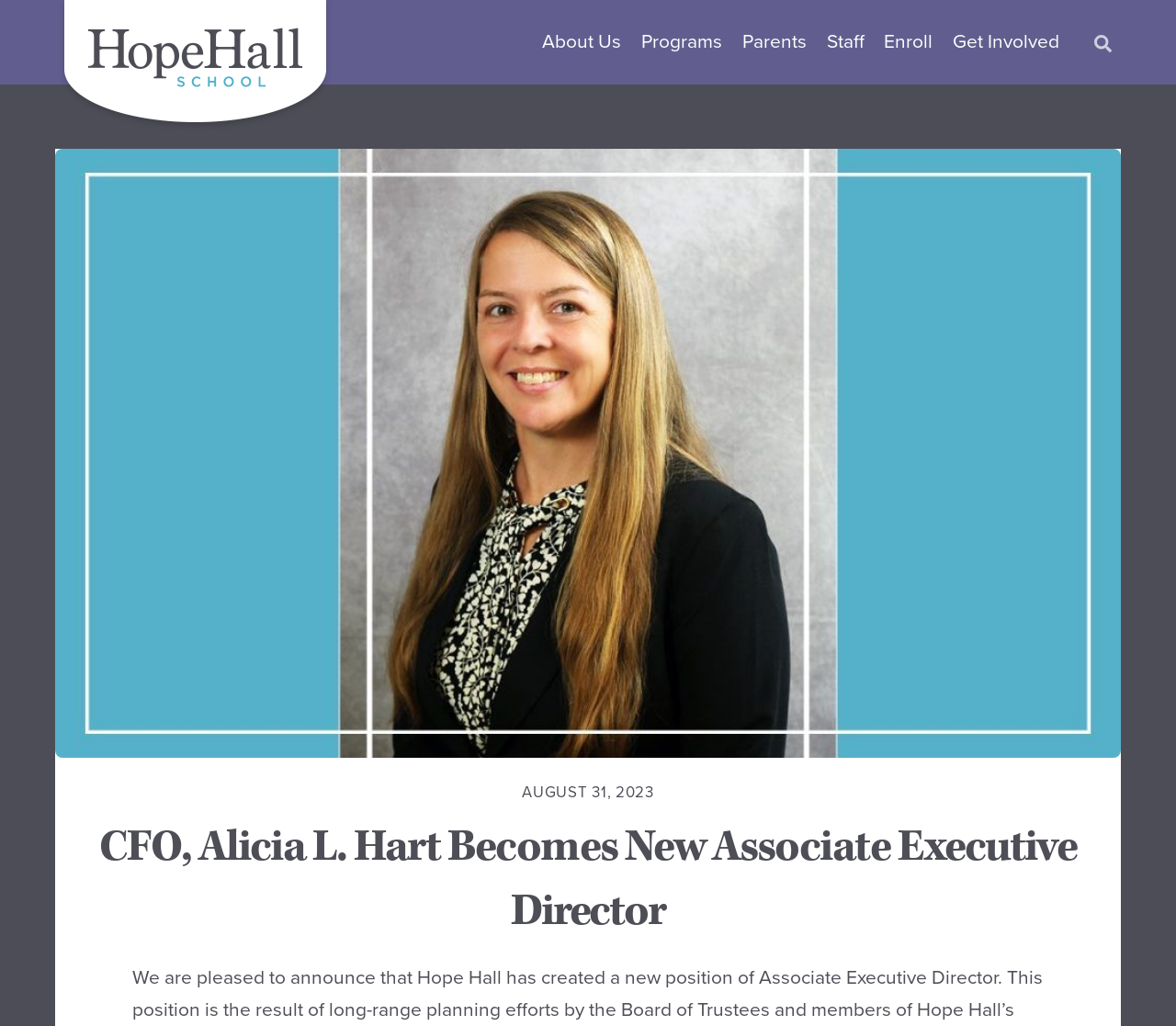Determine the bounding box coordinates of the clickable region to follow the instruction: "Learn about the school".

[0.455, 0.014, 0.535, 0.068]